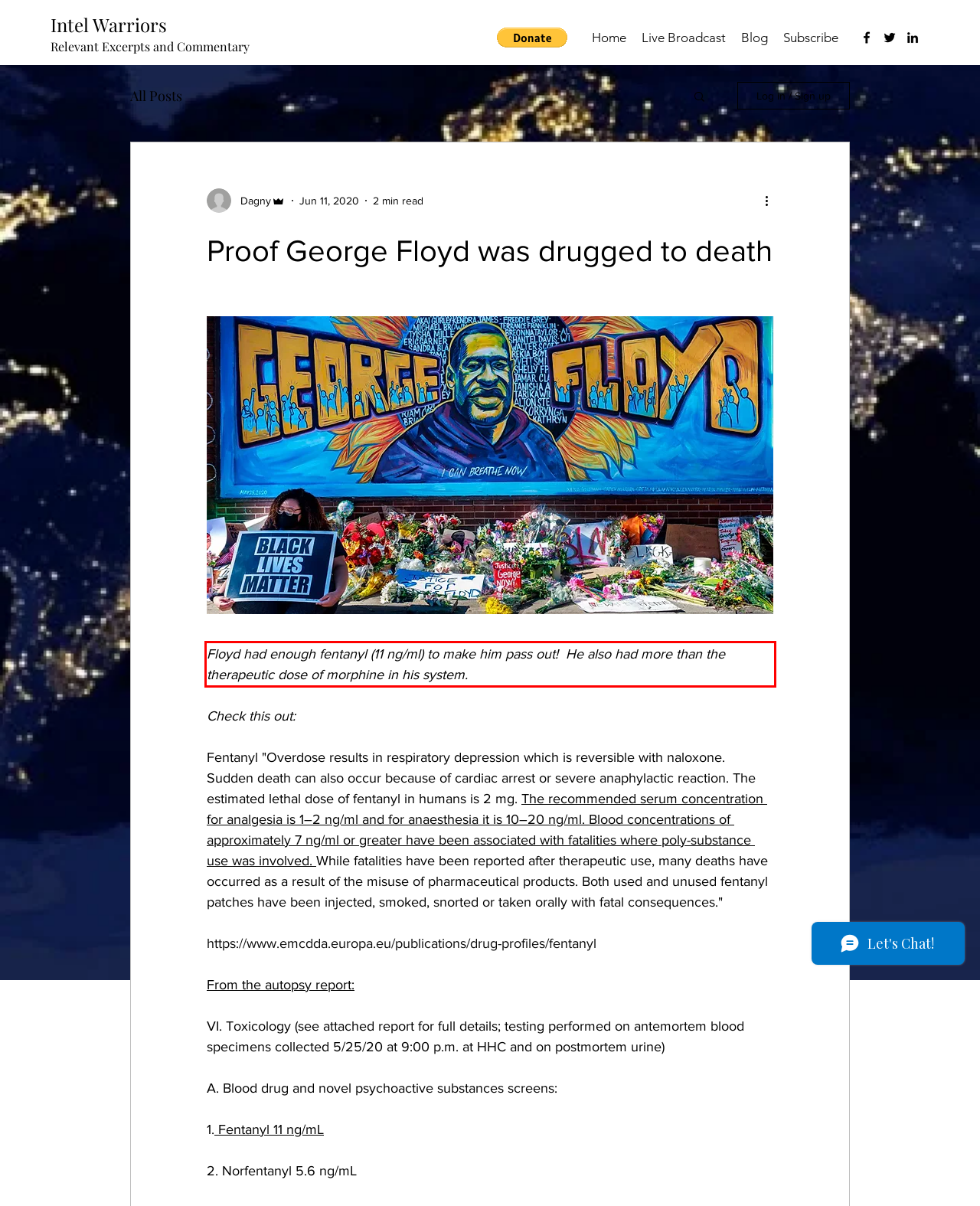Using OCR, extract the text content found within the red bounding box in the given webpage screenshot.

Floyd had enough fentanyl (11 ng/ml) to make him pass out! He also had more than the therapeutic dose of morphine in his system.